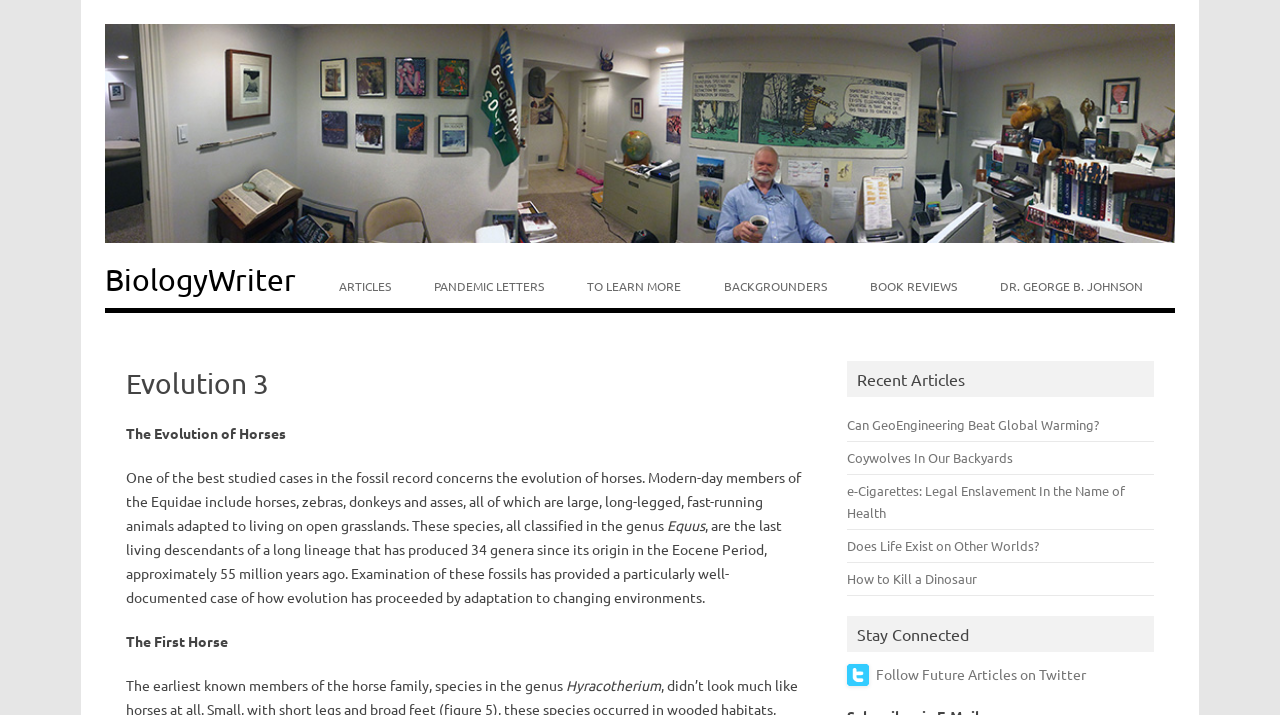Find the bounding box coordinates of the element to click in order to complete this instruction: "Read the article 'Can GeoEngineering Beat Global Warming?'". The bounding box coordinates must be four float numbers between 0 and 1, denoted as [left, top, right, bottom].

[0.661, 0.582, 0.858, 0.606]